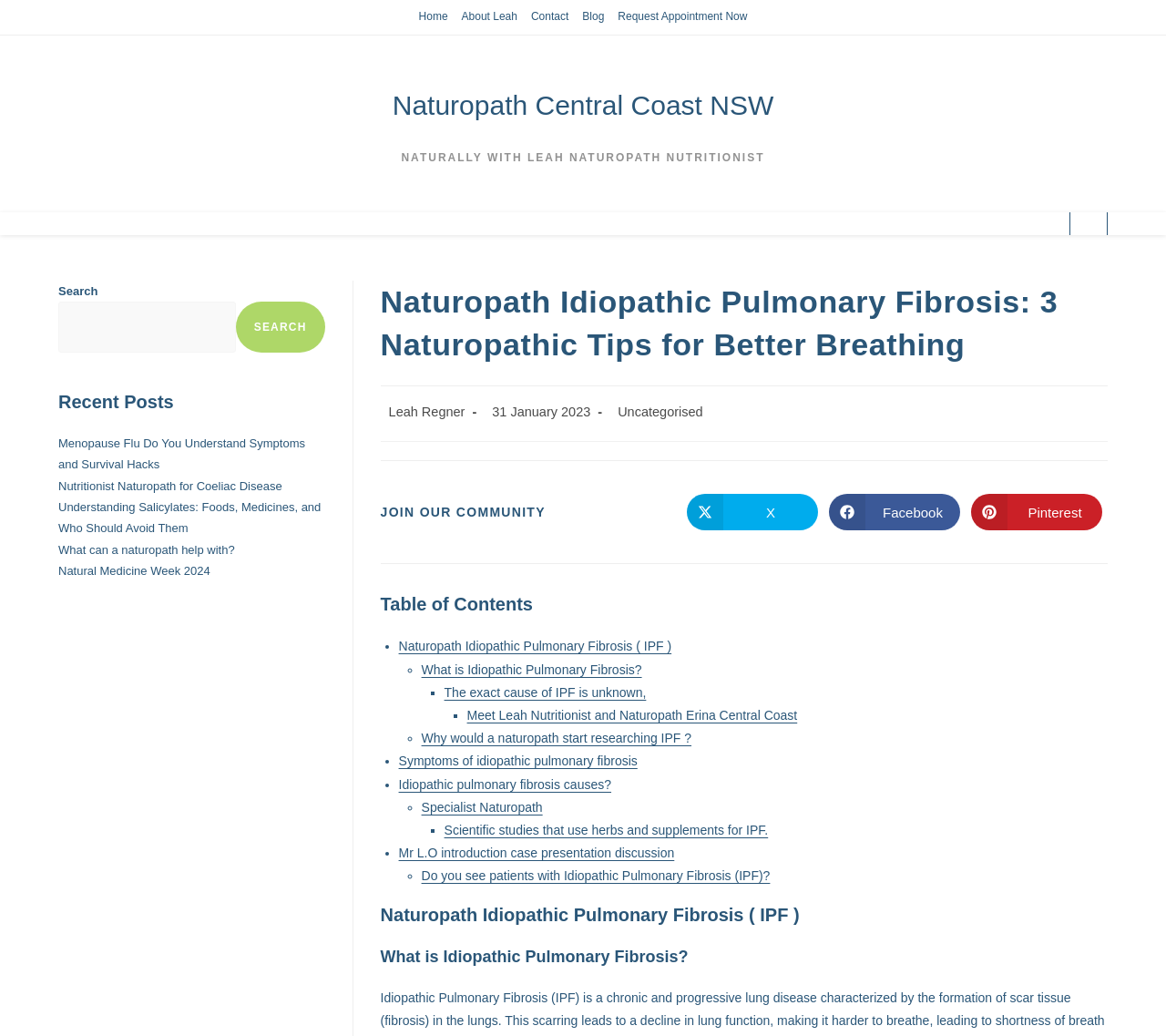Please determine the bounding box coordinates for the element with the description: "Backerjack".

None